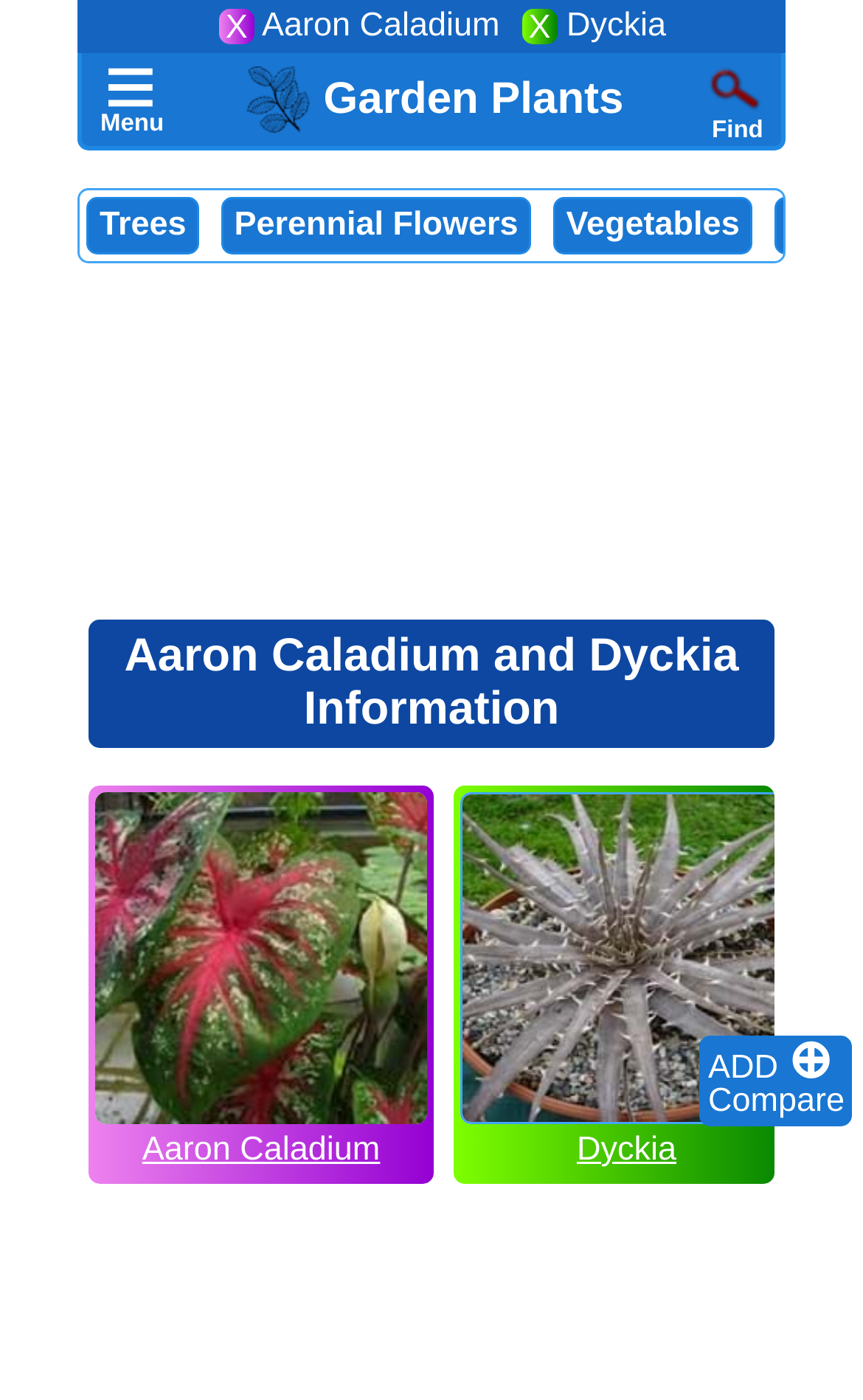Can you locate the main headline on this webpage and provide its text content?

Aaron Caladium and Dyckia Information